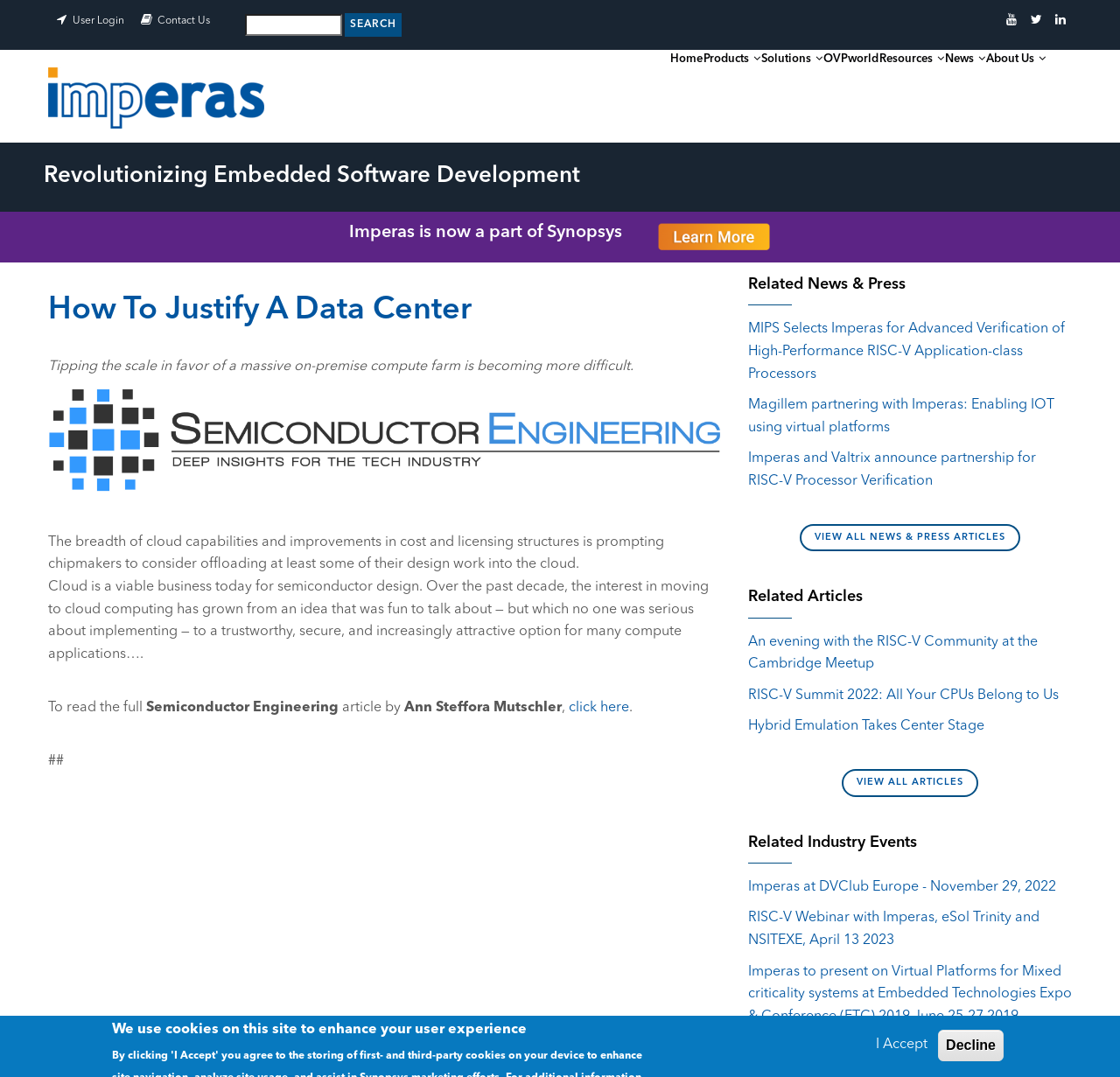What is the name of the author of the Semiconductor Engineering article?
Answer with a single word or phrase by referring to the visual content.

Ann Steffora Mutschler